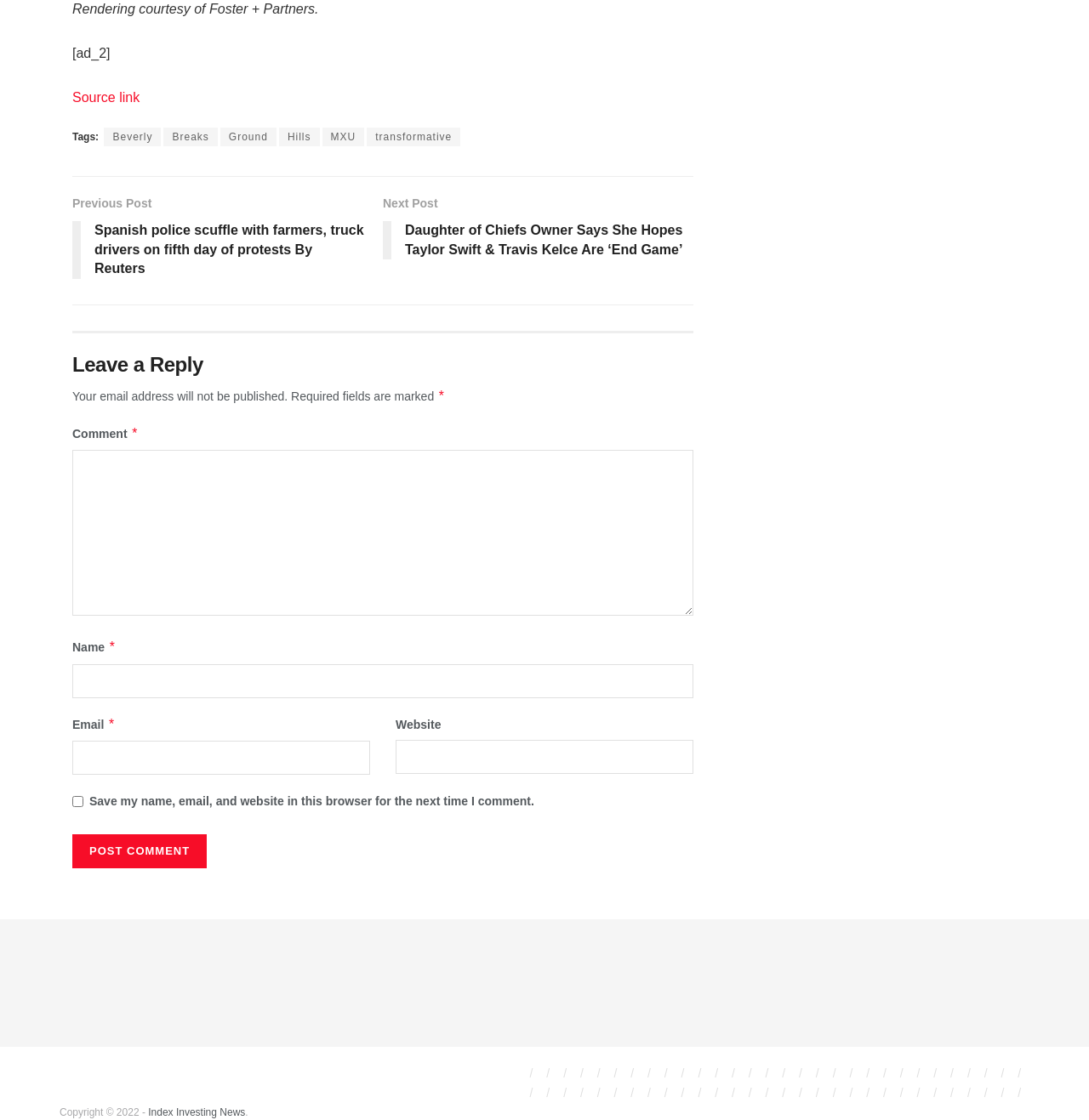Determine the bounding box coordinates of the region I should click to achieve the following instruction: "Click on the 'Previous Post' link". Ensure the bounding box coordinates are four float numbers between 0 and 1, i.e., [left, top, right, bottom].

[0.066, 0.173, 0.352, 0.256]